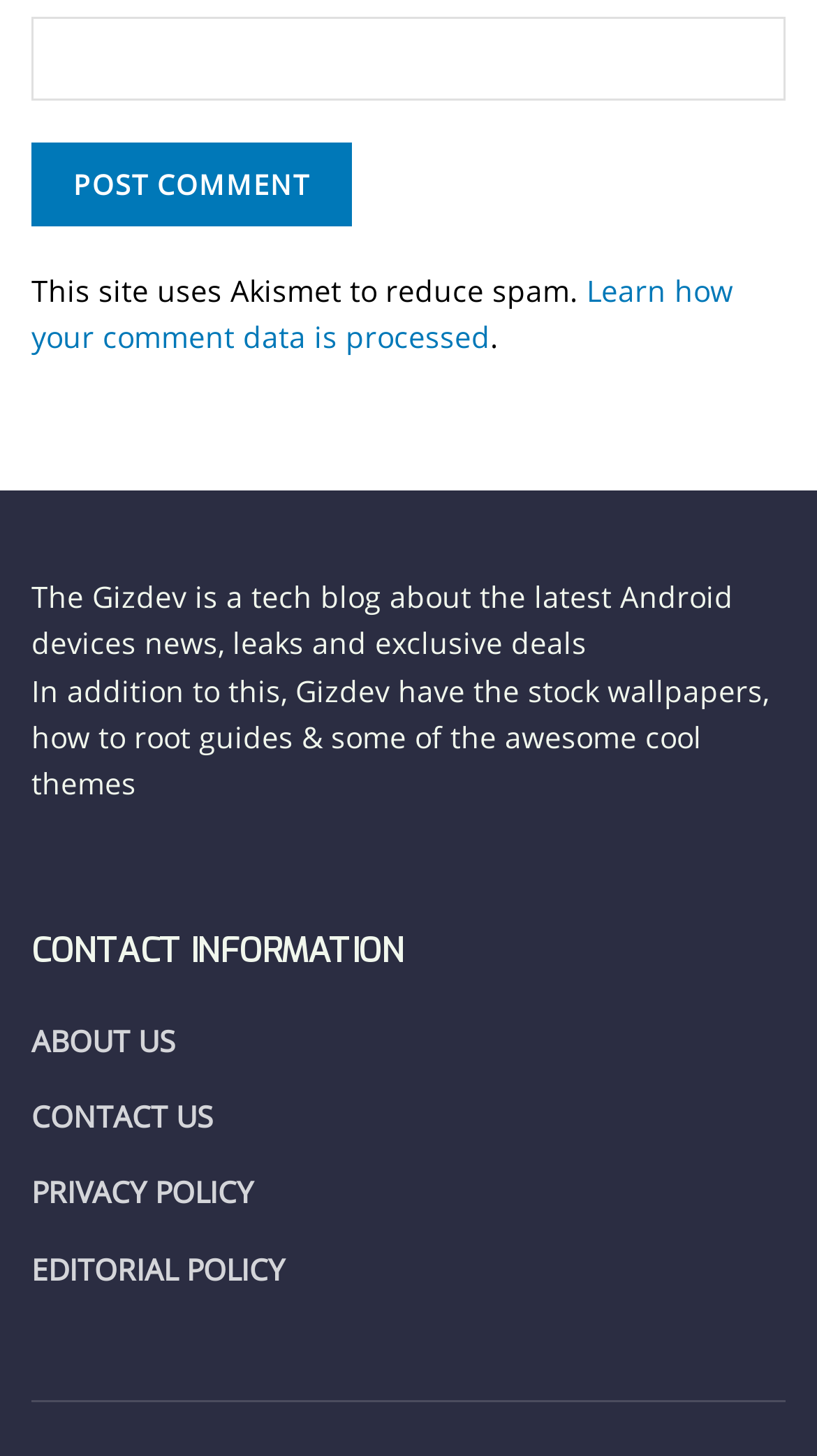Please determine the bounding box coordinates, formatted as (top-left x, top-left y, bottom-right x, bottom-right y), with all values as floating point numbers between 0 and 1. Identify the bounding box of the region described as: parent_node: Email * aria-describedby="email-notes" name="email"

[0.038, 0.006, 0.962, 0.063]